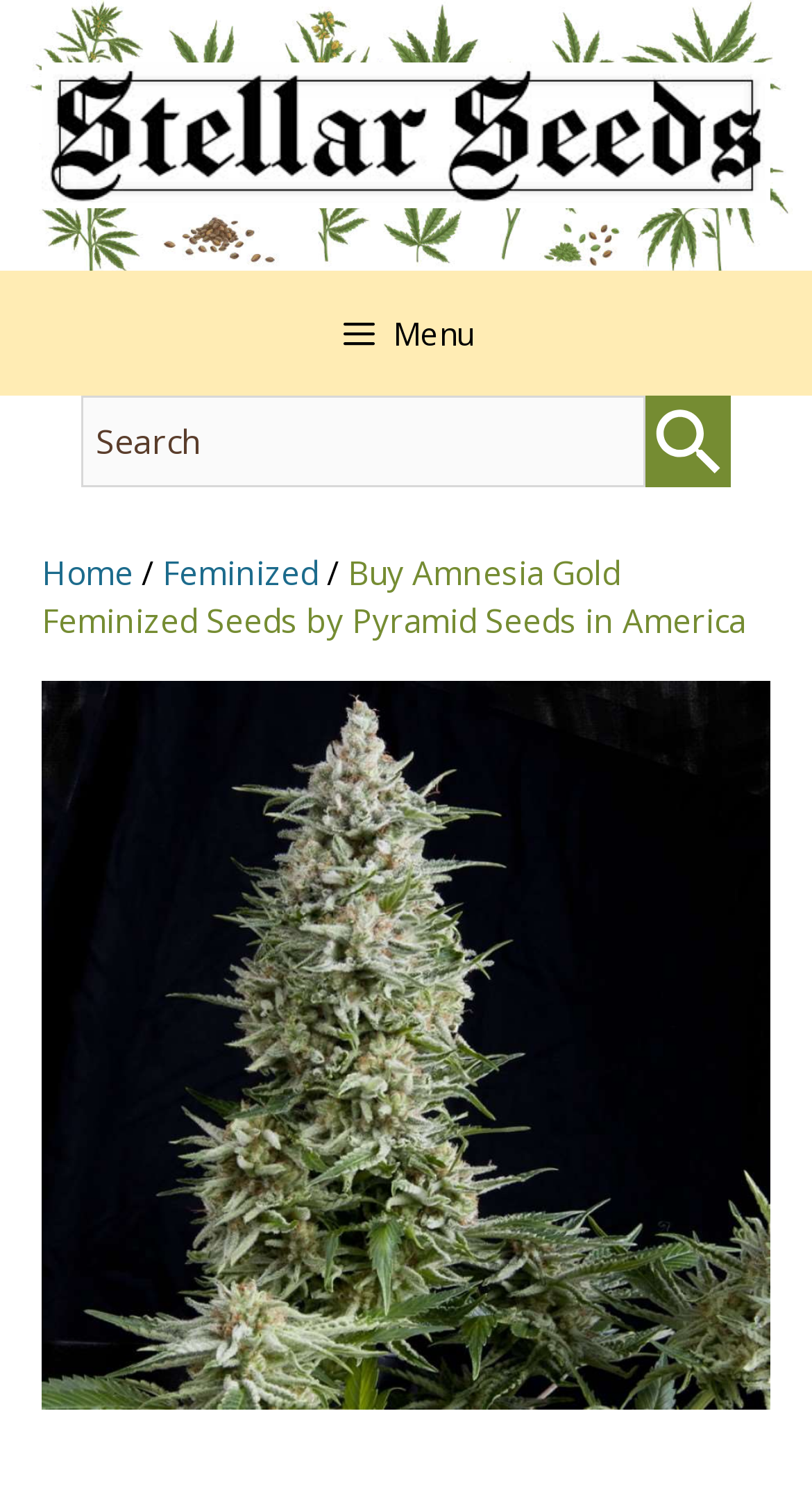Find the bounding box coordinates for the element described here: "parent_node: Search name="s" placeholder="Search"".

[0.1, 0.266, 0.795, 0.328]